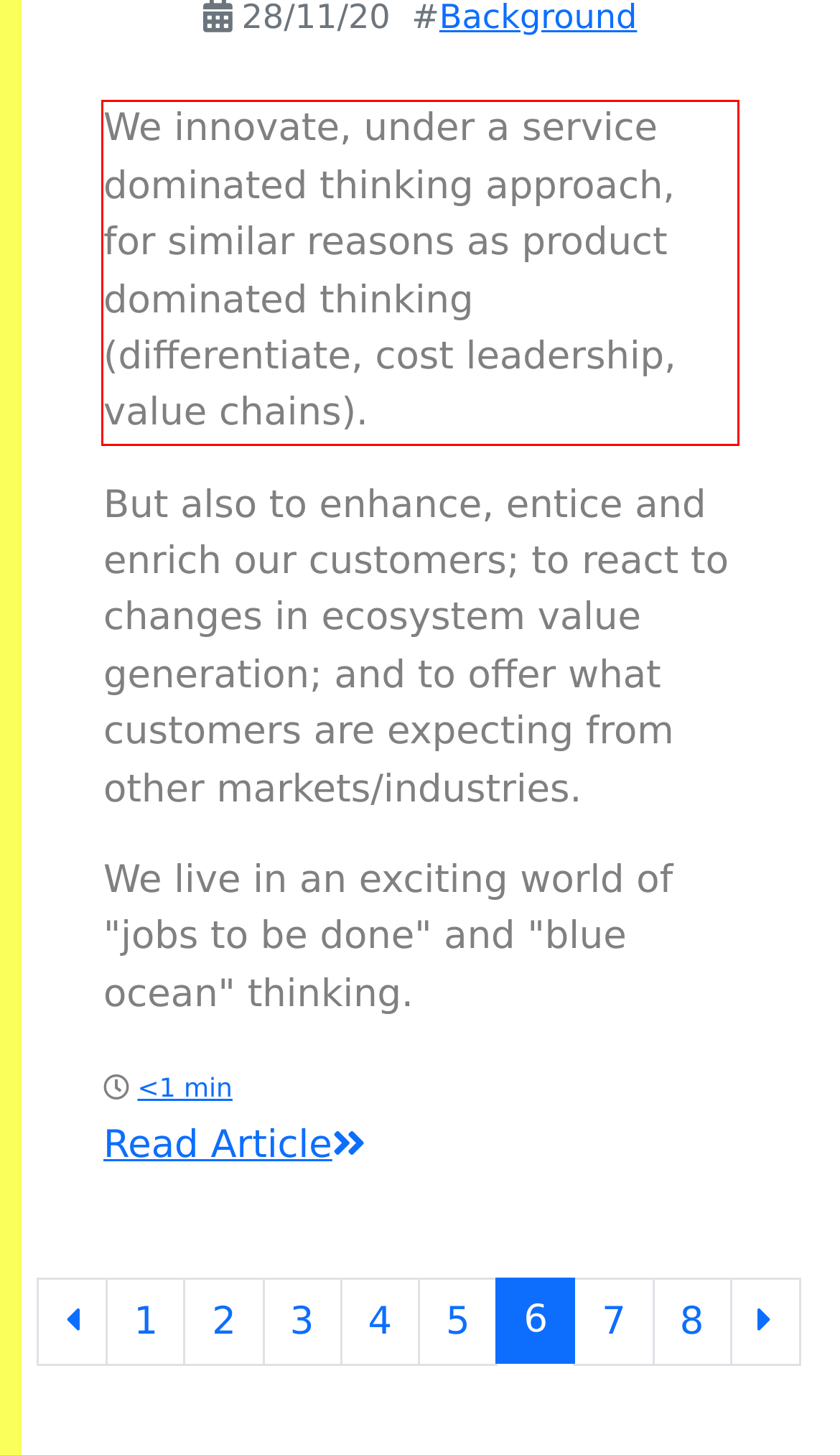Please analyze the provided webpage screenshot and perform OCR to extract the text content from the red rectangle bounding box.

We innovate, under a service dominated thinking approach, for similar reasons as product dominated thinking (differentiate, cost leadership, value chains).